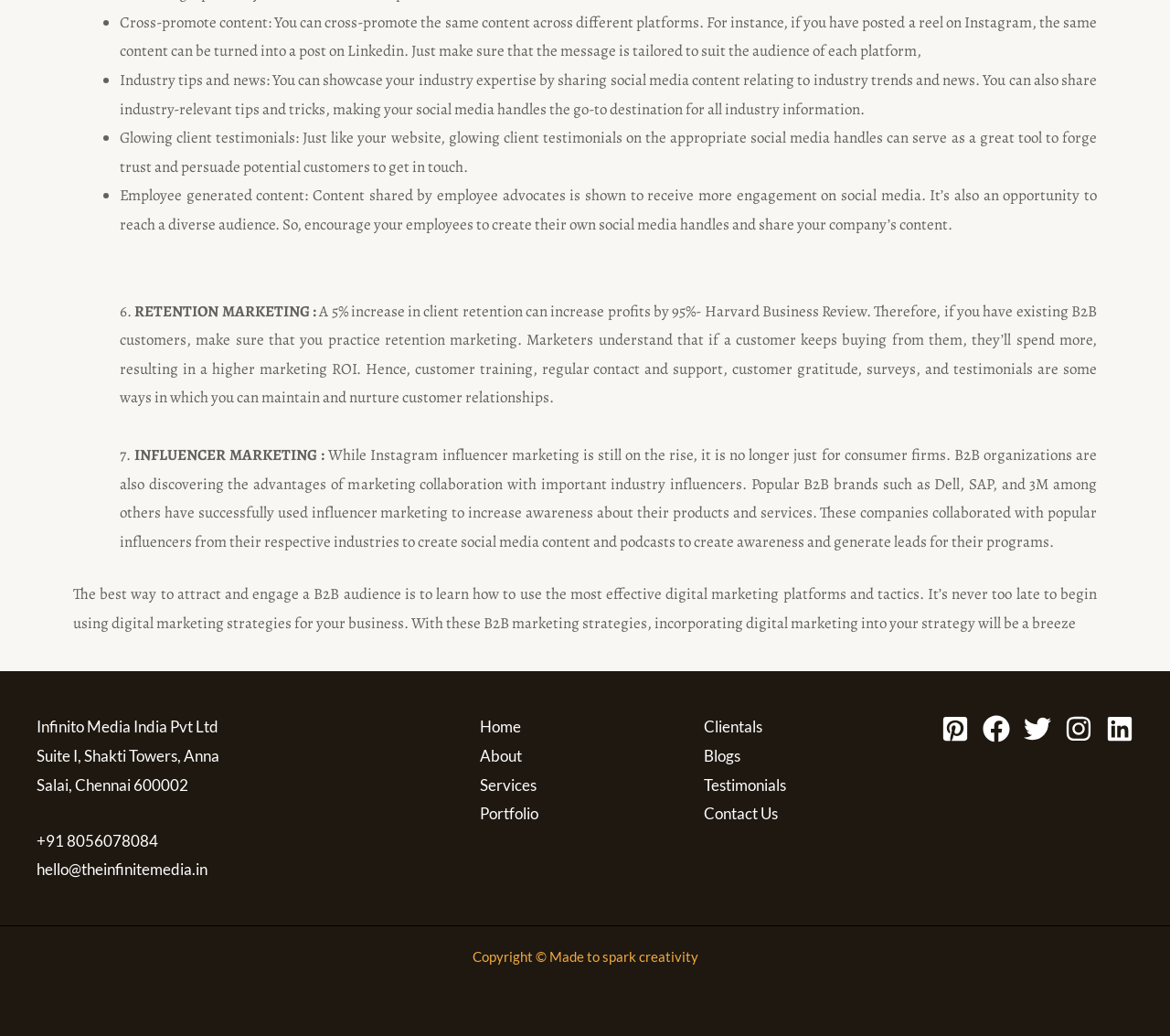Locate and provide the bounding box coordinates for the HTML element that matches this description: "aria-label="Twitter"".

[0.875, 0.69, 0.898, 0.717]